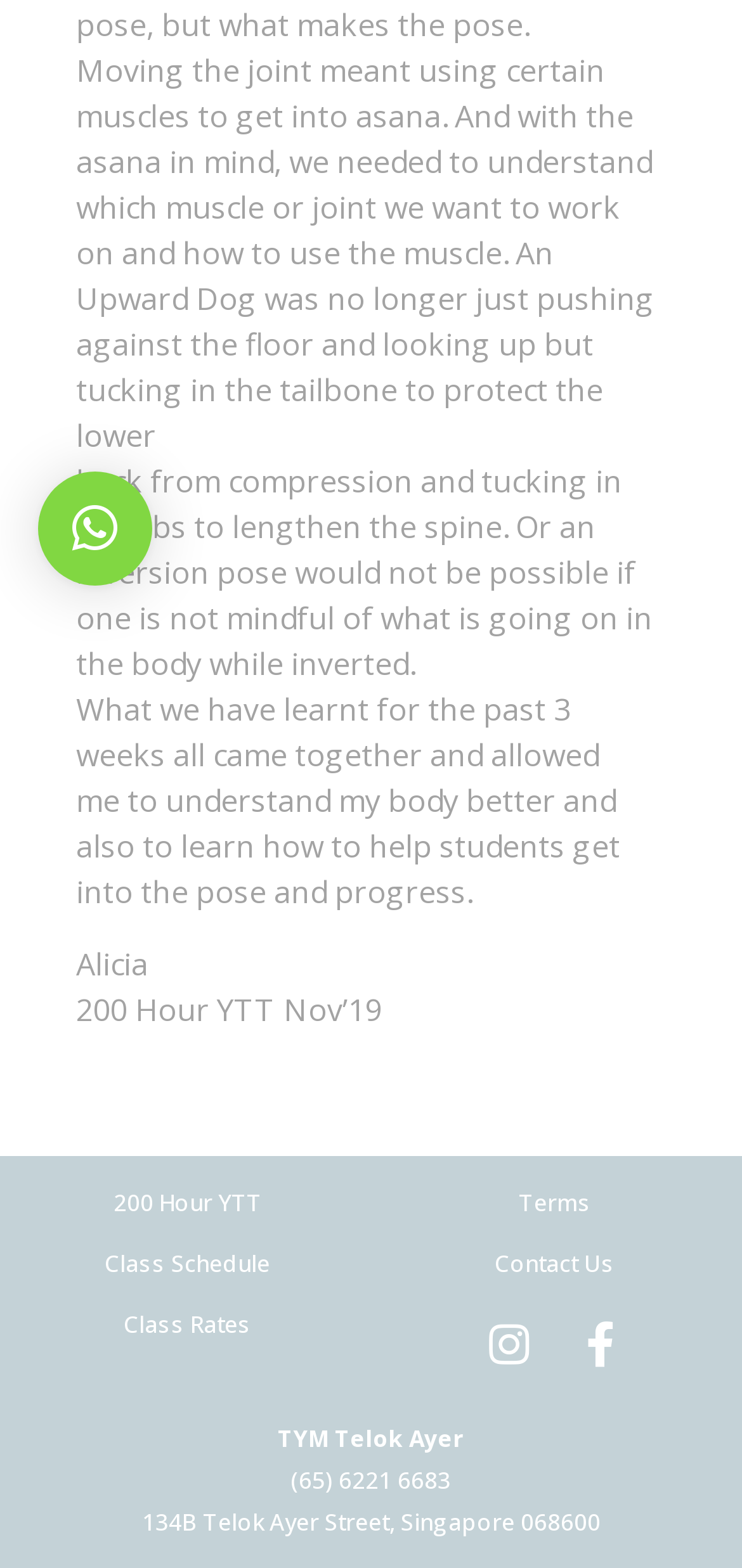Given the element description, predict the bounding box coordinates in the format (top-left x, top-left y, bottom-right x, bottom-right y). Make sure all values are between 0 and 1. Here is the element description: 200 Hour YTT

[0.153, 0.756, 0.353, 0.777]